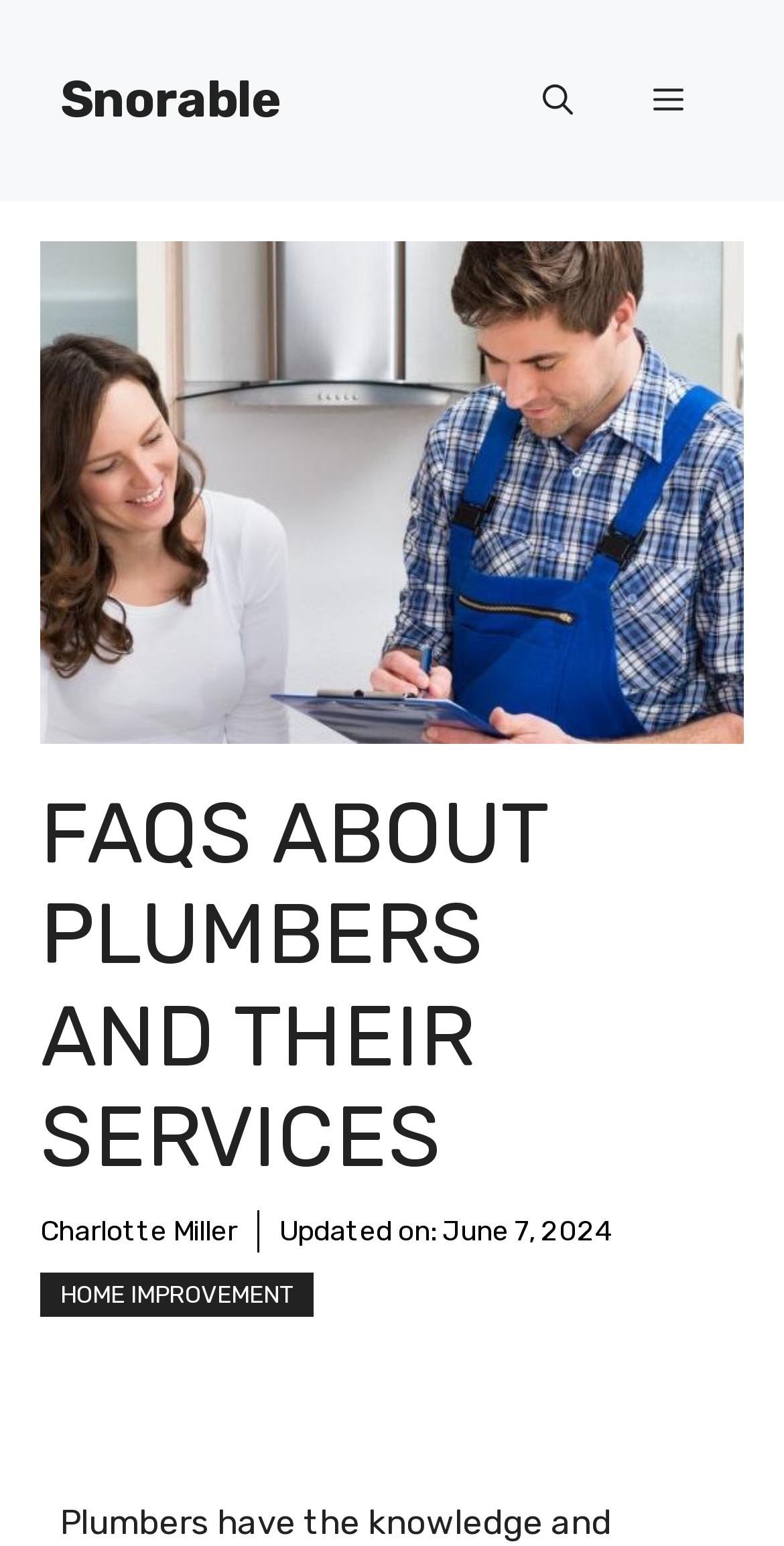Given the description Snorable, predict the bounding box coordinates of the UI element. Ensure the coordinates are in the format (top-left x, top-left y, bottom-right x, bottom-right y) and all values are between 0 and 1.

[0.077, 0.046, 0.359, 0.083]